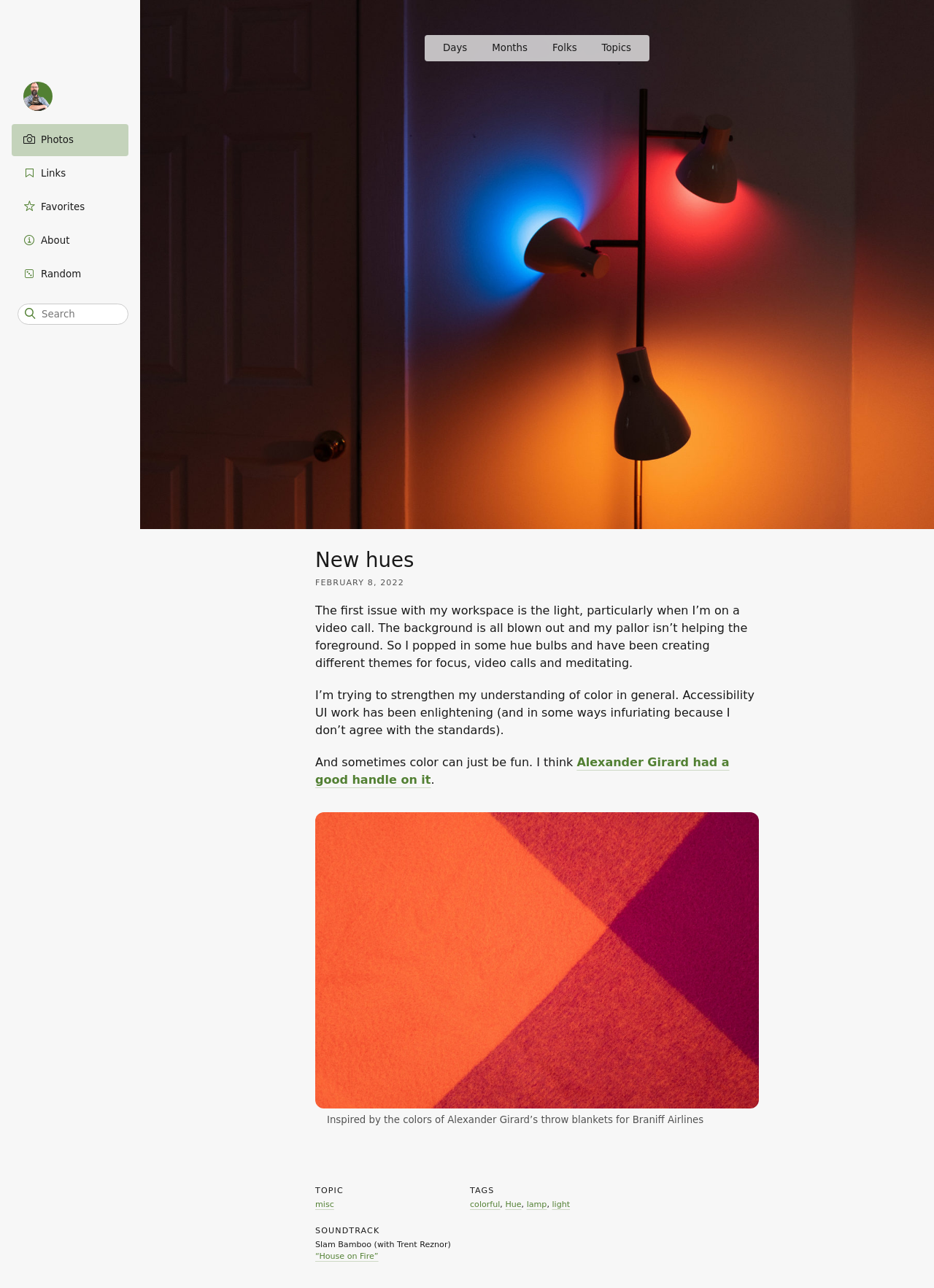Please give the bounding box coordinates of the area that should be clicked to fulfill the following instruction: "Read the latest news". The coordinates should be in the format of four float numbers from 0 to 1, i.e., [left, top, right, bottom].

None